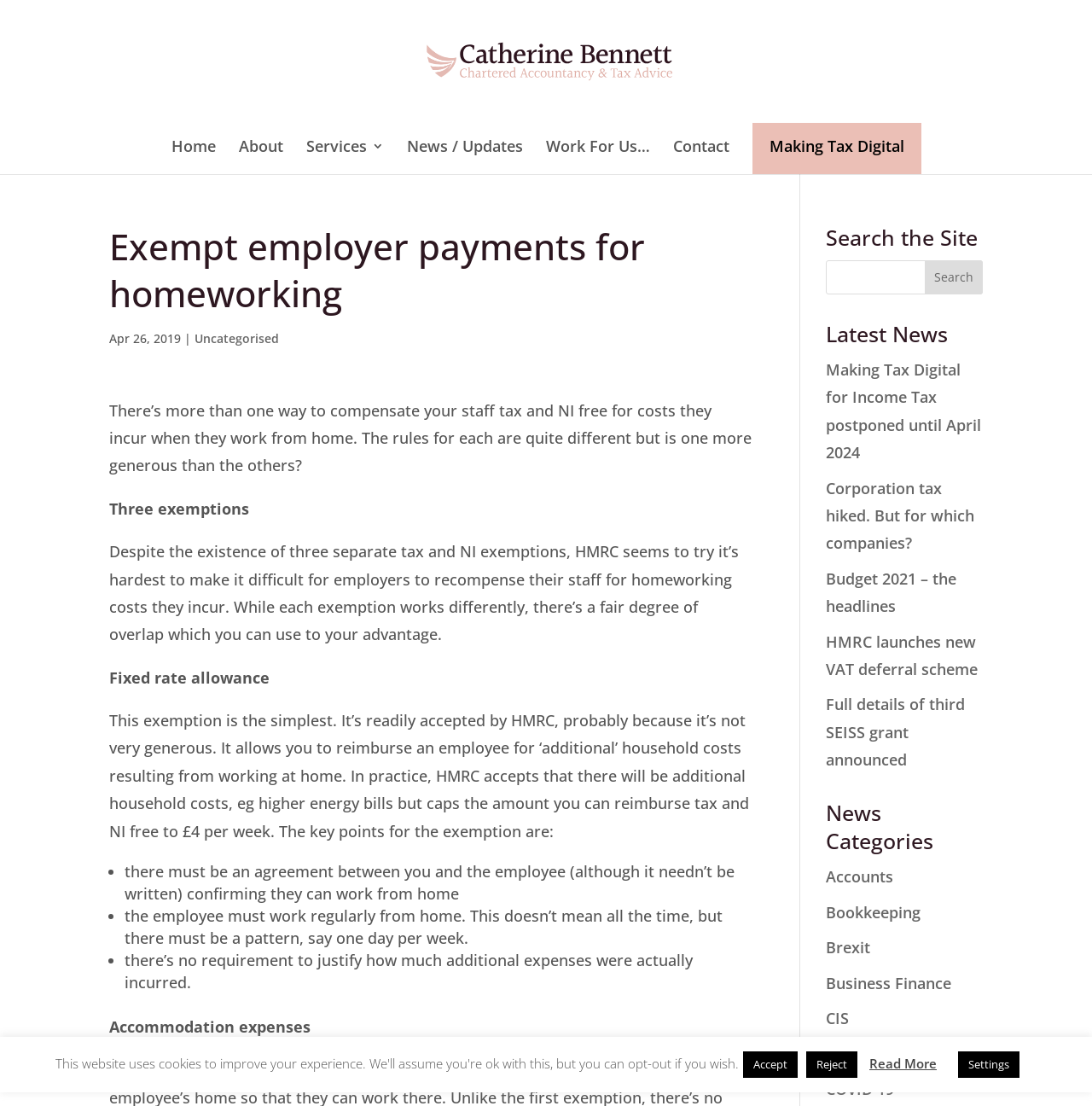Determine the bounding box coordinates of the UI element described by: "Making Tax Digital".

[0.689, 0.111, 0.843, 0.157]